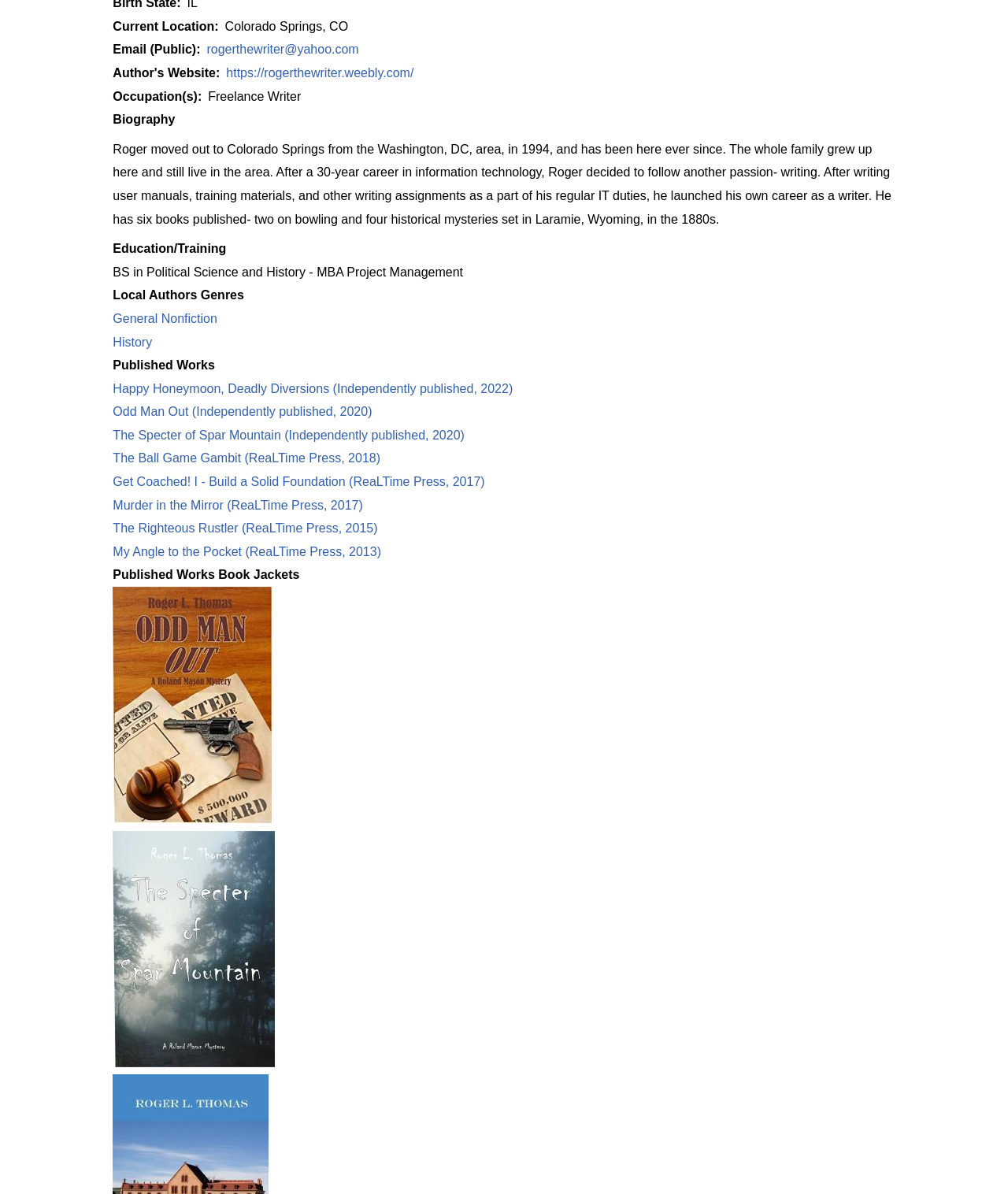Bounding box coordinates are to be given in the format (top-left x, top-left y, bottom-right x, bottom-right y). All values must be floating point numbers between 0 and 1. Provide the bounding box coordinate for the UI element described as: General Nonfiction

[0.112, 0.261, 0.216, 0.272]